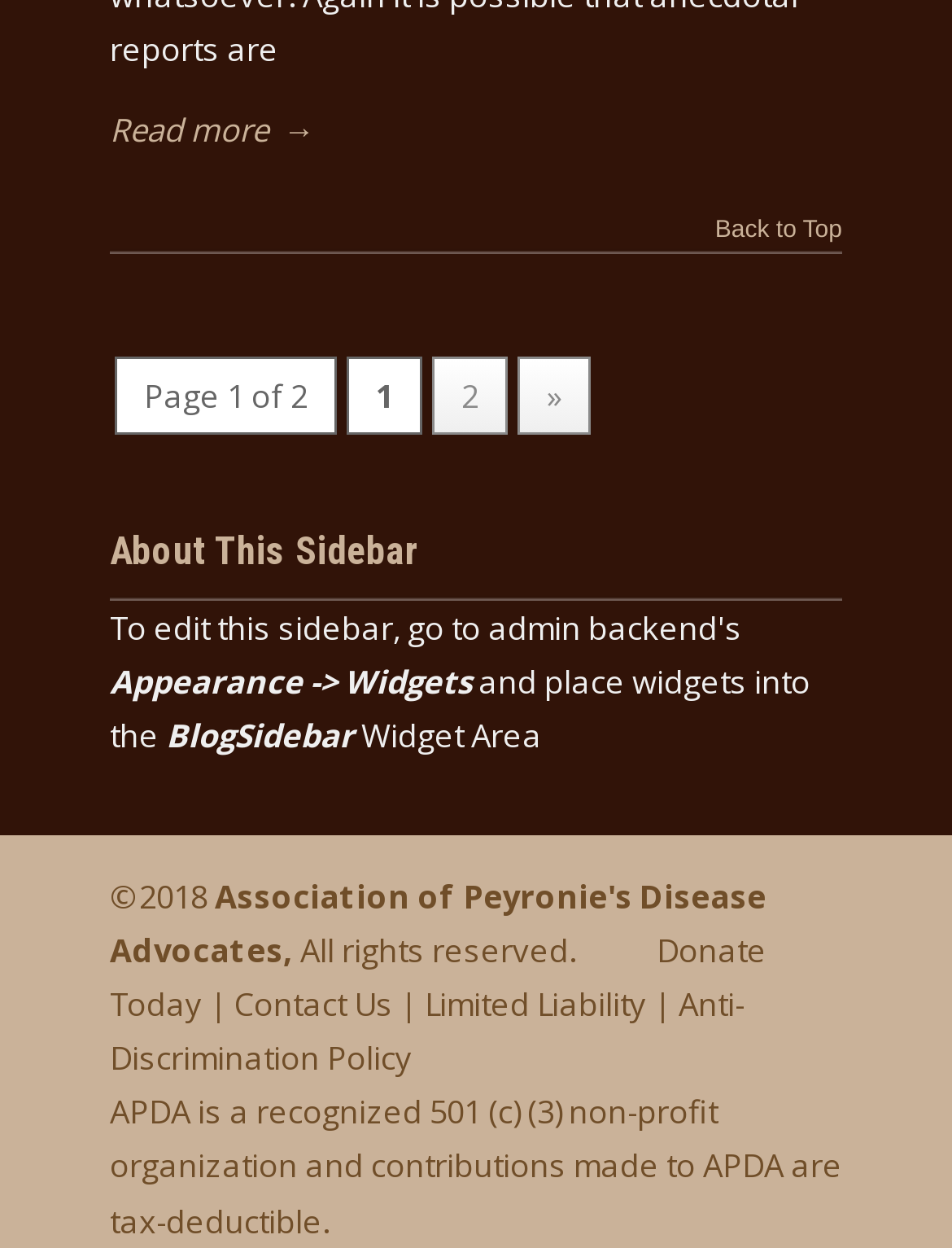Using the element description: "Back to Top", determine the bounding box coordinates. The coordinates should be in the format [left, top, right, bottom], with values between 0 and 1.

[0.751, 0.175, 0.885, 0.215]